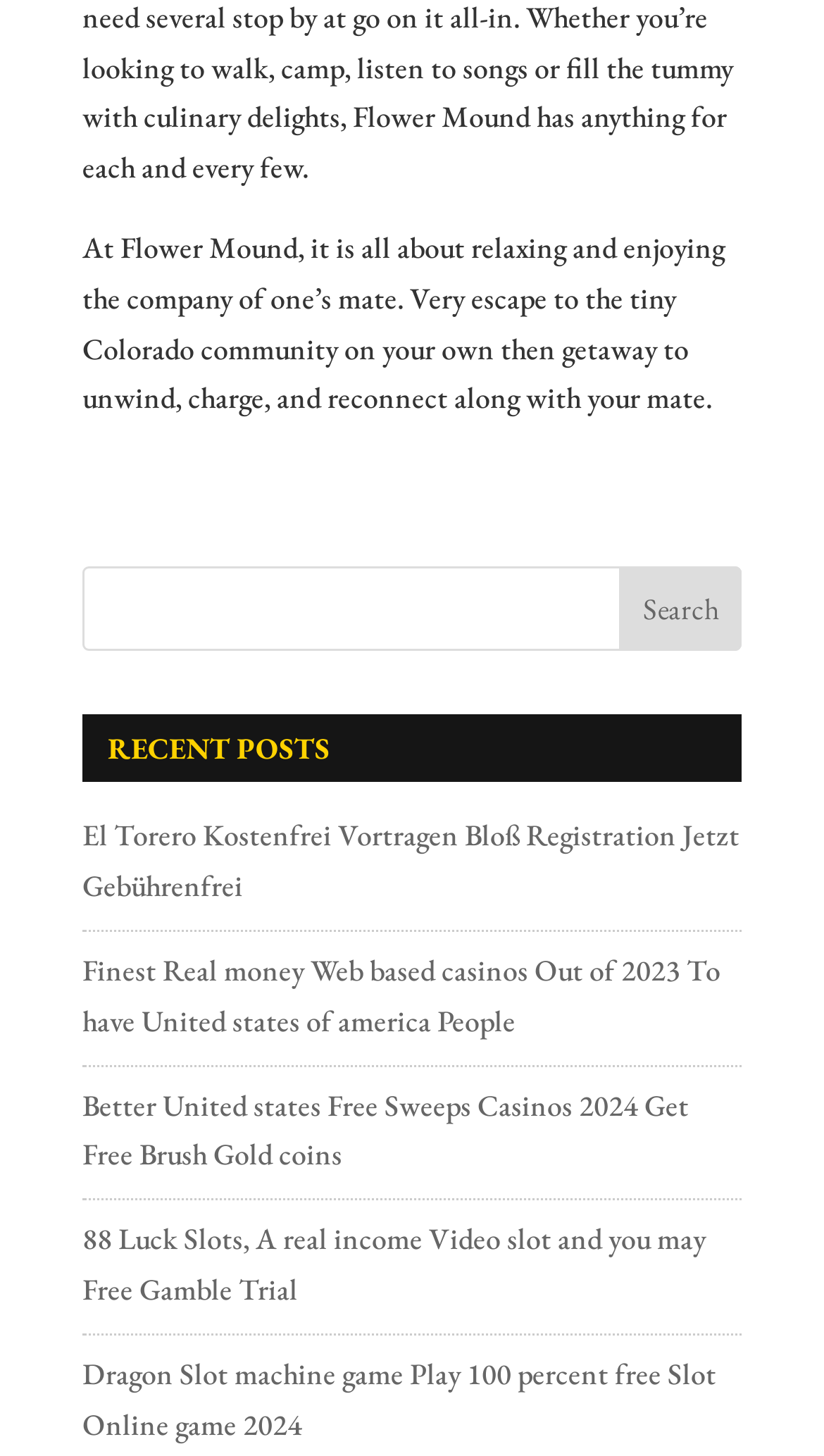What type of content does the website appear to feature?
Answer the question with as much detail as you can, using the image as a reference.

The link titles under 'RECENT POSTS' mention casinos, slots, and gaming-related topics, suggesting that the website features content related to online casinos and gaming.